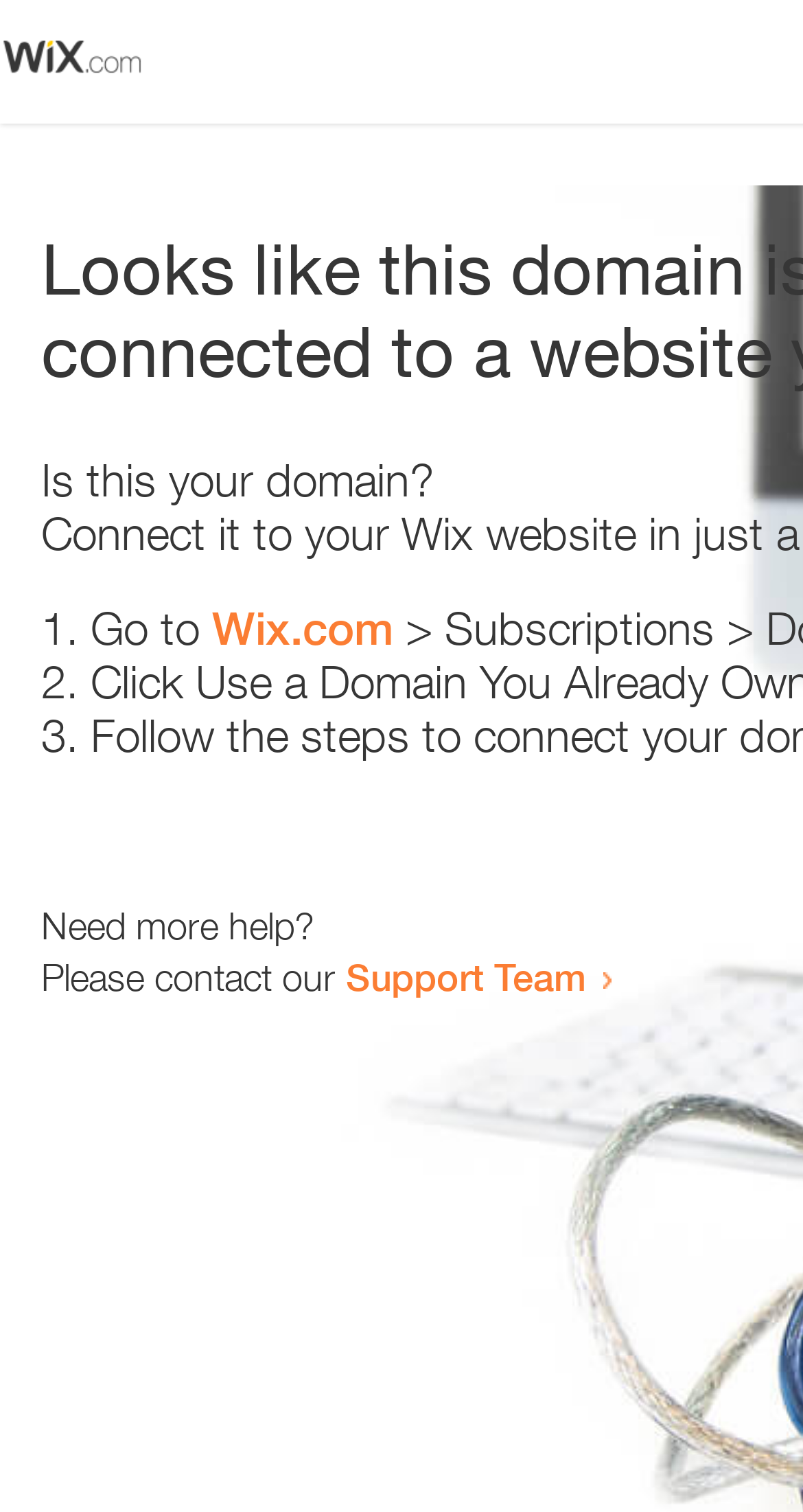How many list items are there?
From the screenshot, provide a brief answer in one word or phrase.

3